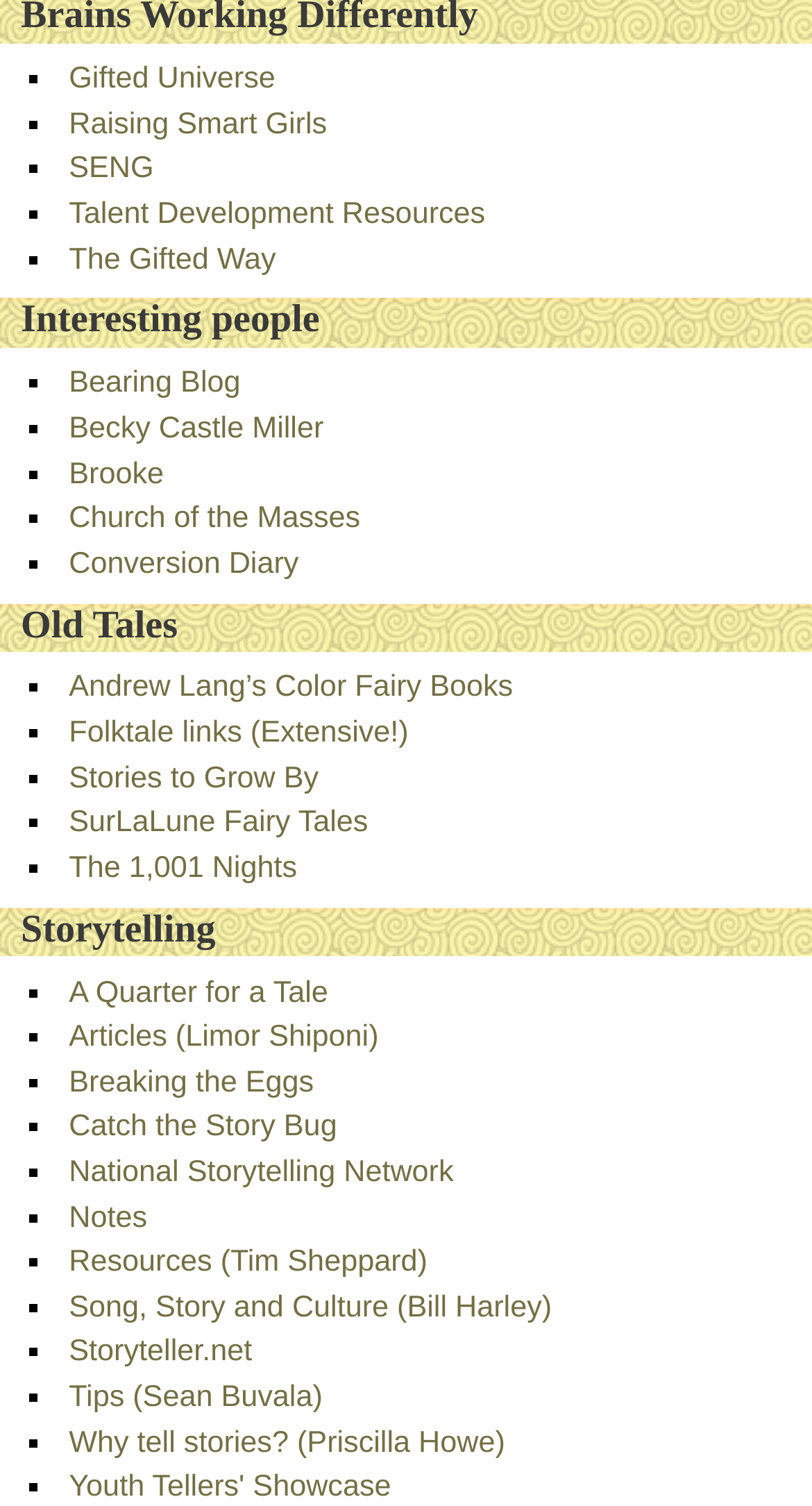Identify and provide the bounding box for the element described by: "Gifted Universe".

[0.085, 0.042, 0.339, 0.064]